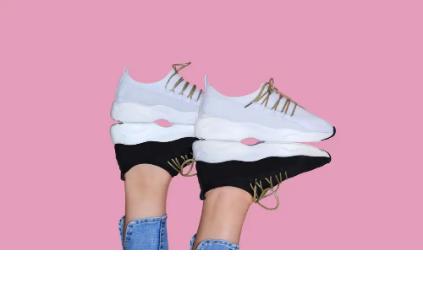Kindly respond to the following question with a single word or a brief phrase: 
What is the background color of the image?

Pastel pink